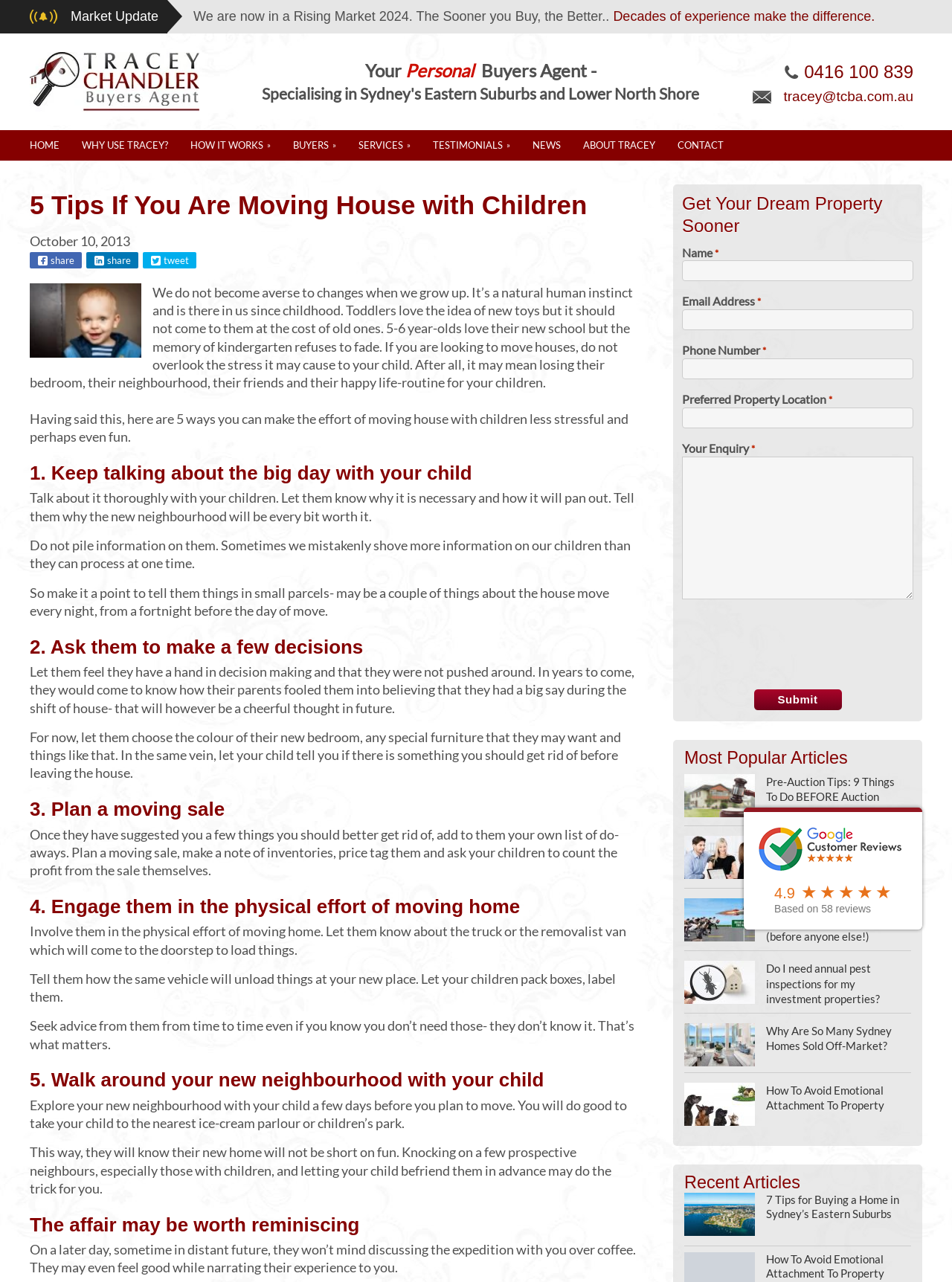What is the topic of the article?
Based on the screenshot, provide your answer in one word or phrase.

Moving house with children